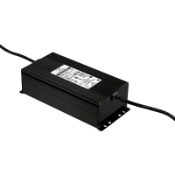Offer an in-depth caption of the image, mentioning all notable aspects.

This image features a robust black marine power adapter designed for use in various environments, including outdoor applications such as marine and automotive. The adapter showcases a sturdy metal casing that ensures durability, and it comes equipped with multiple wires for easy installation and connectivity. 

Marketed as a "Custom 12V 24V 200W Marine IP67 Waterproof Power Adapter," this device highlights its waterproof capabilities, making it ideal for marine applications where exposure to water is a concern. The compact design facilitates efficient space utilization, while the label on the unit provides essential specifications and safety information for users. This product is part of a wider selection offered by Fuyuan Electronic Co., Ltd., targeting consumers and businesses in need of reliable power solutions for their electronic devices.